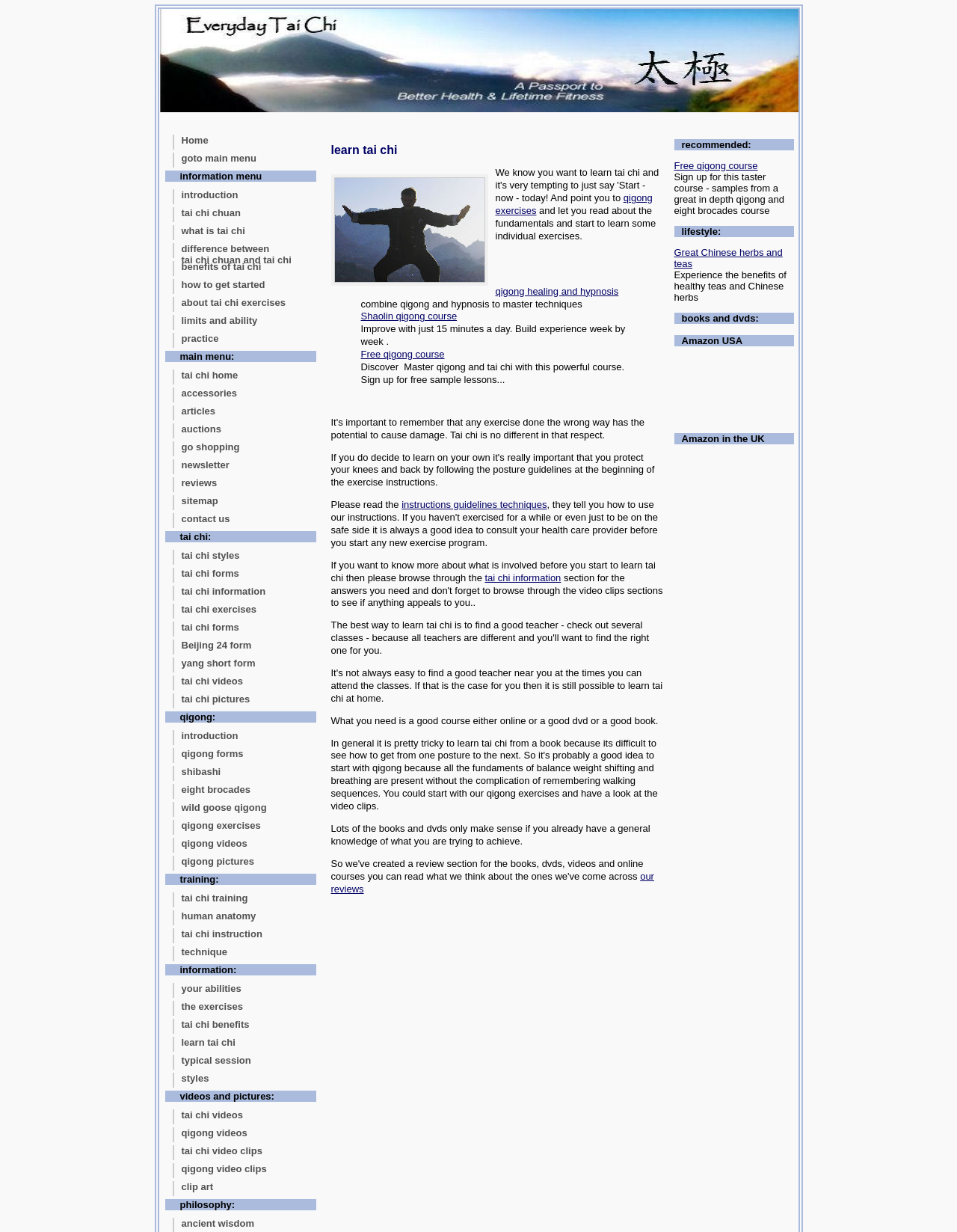Predict the bounding box coordinates of the UI element that matches this description: "Great Chinese herbs and teas". The coordinates should be in the format [left, top, right, bottom] with each value between 0 and 1.

[0.704, 0.2, 0.818, 0.219]